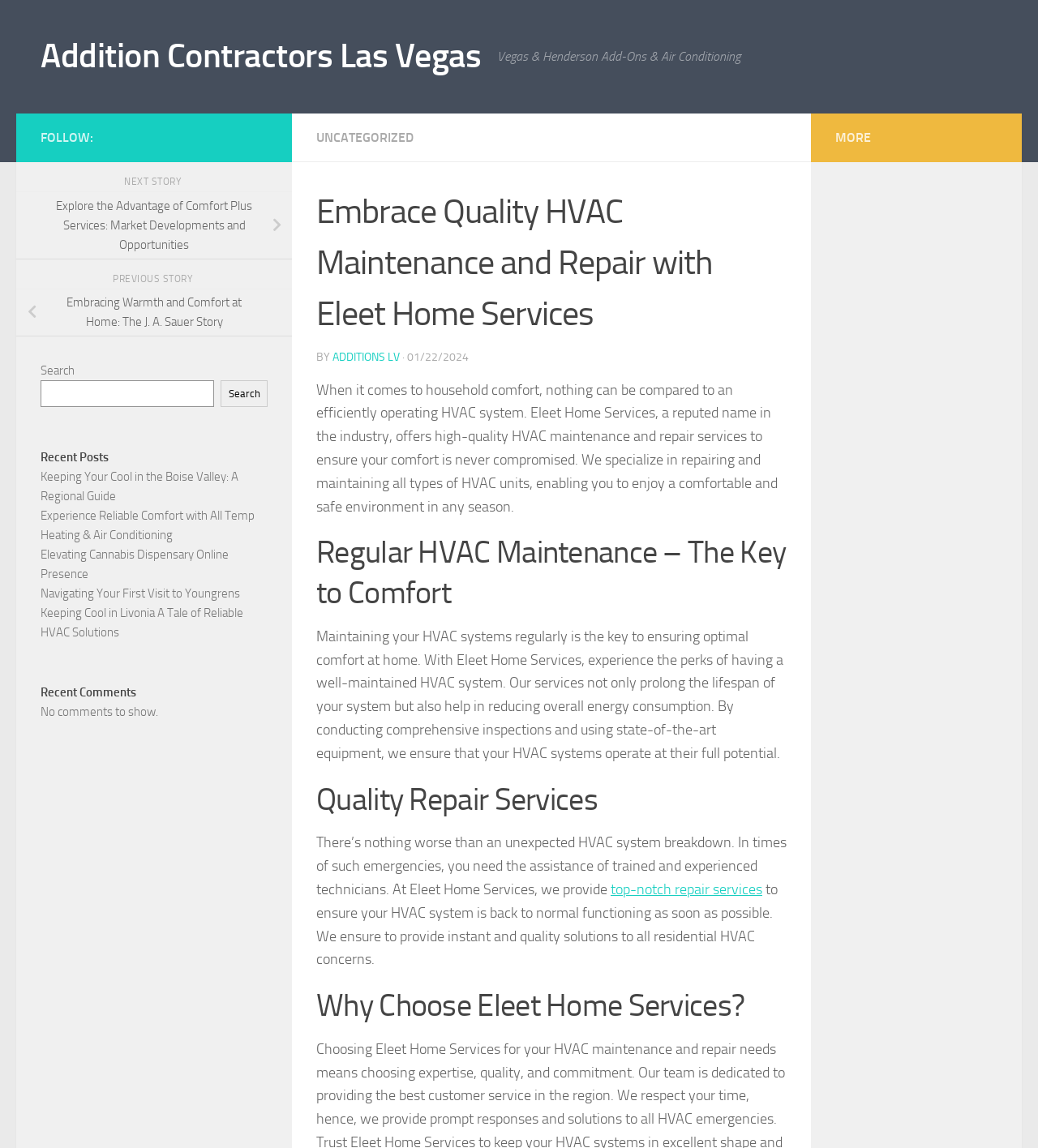Pinpoint the bounding box coordinates of the clickable area needed to execute the instruction: "Learn more about 'top-notch repair services'". The coordinates should be specified as four float numbers between 0 and 1, i.e., [left, top, right, bottom].

[0.588, 0.767, 0.734, 0.782]